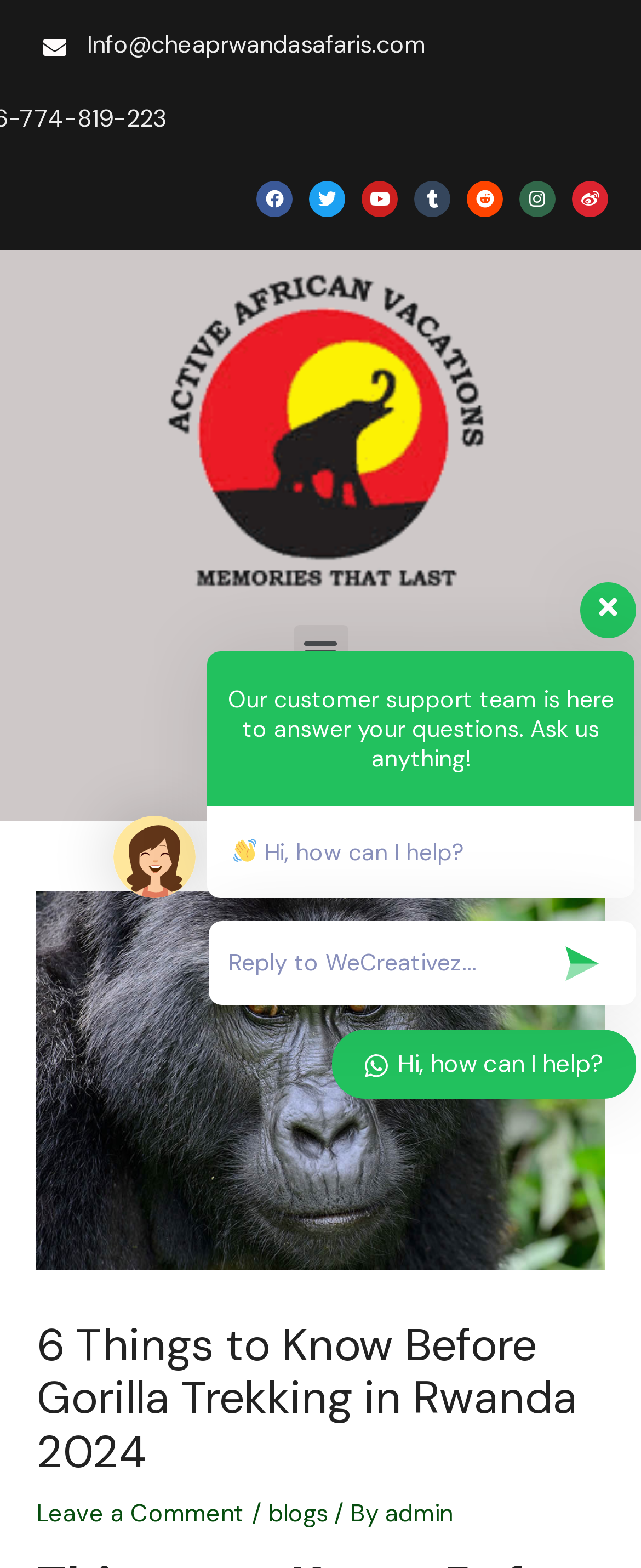Determine the bounding box coordinates for the HTML element described here: "Leave a Comment".

[0.058, 0.956, 0.383, 0.976]